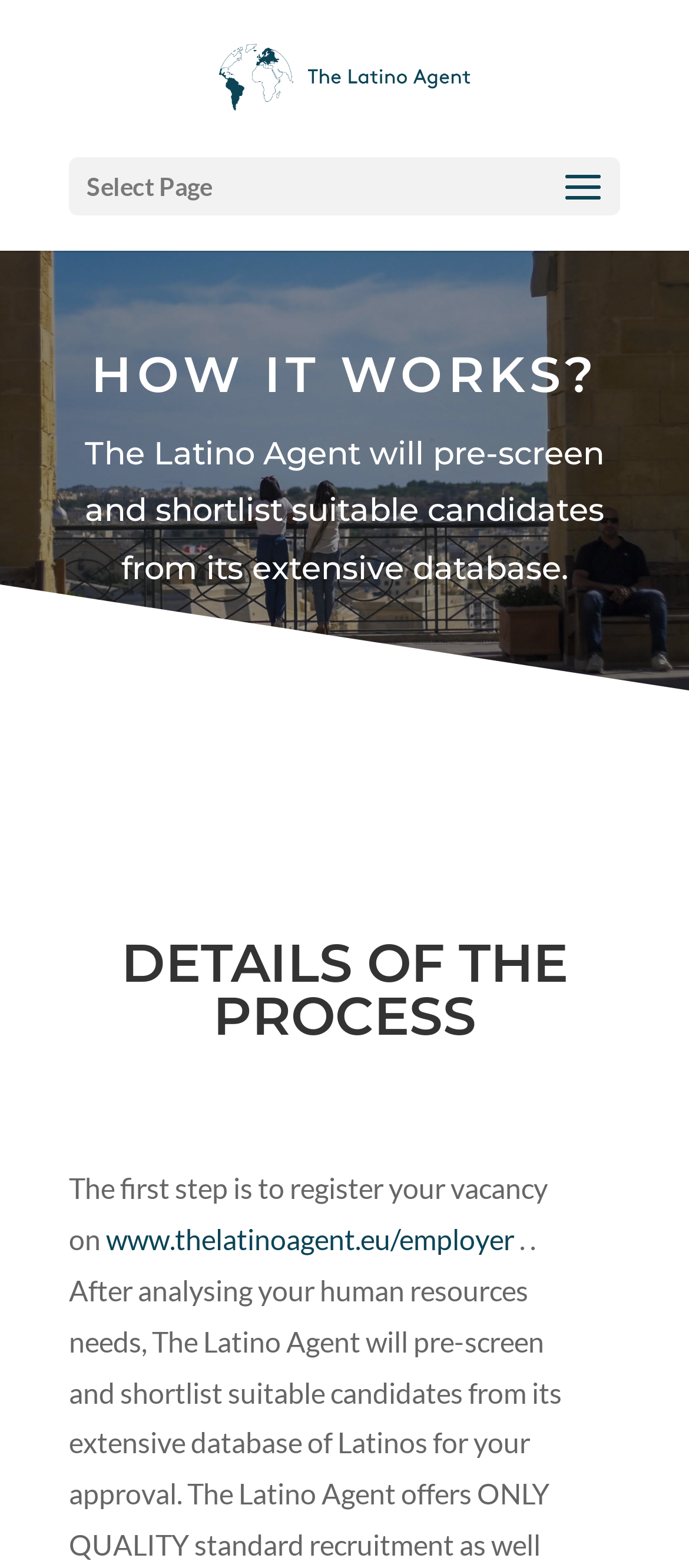How many headings are on the webpage?
Based on the image, give a one-word or short phrase answer.

2